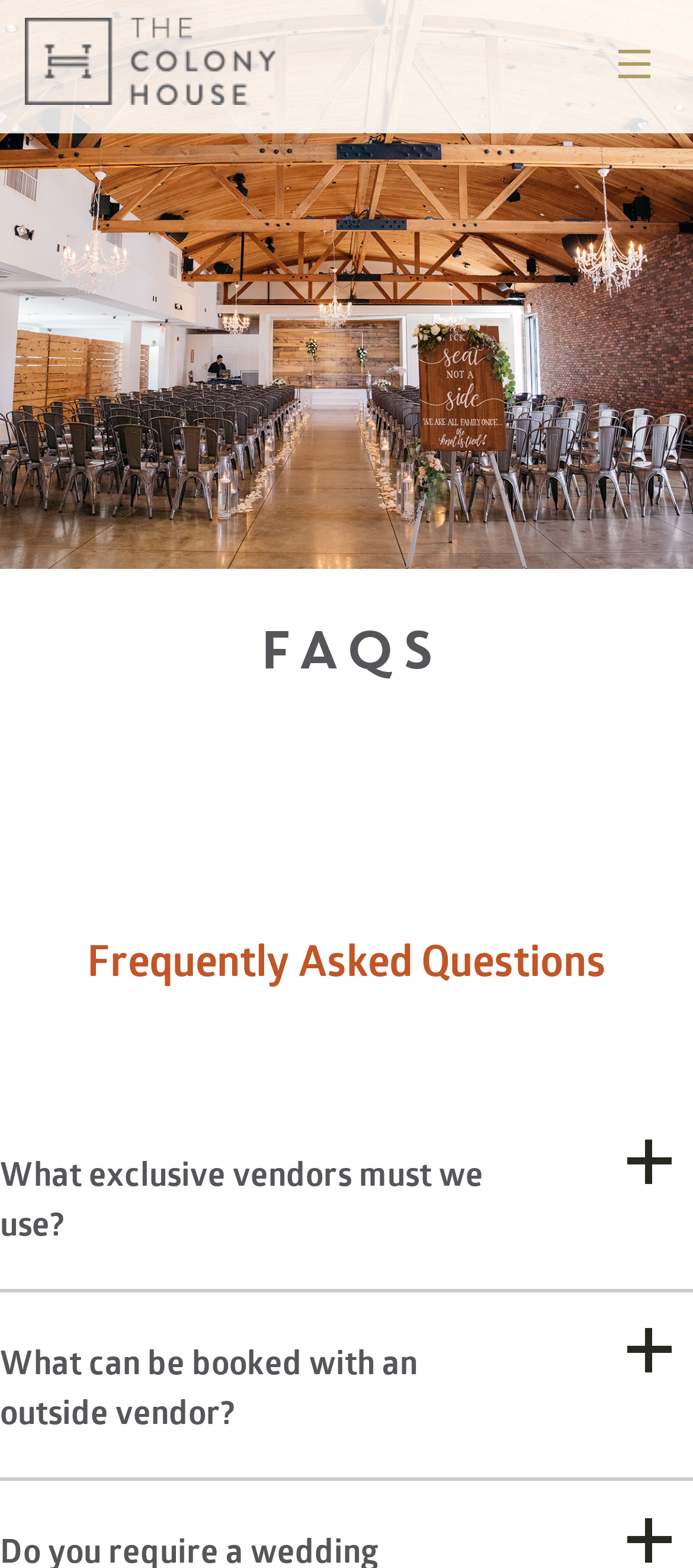Please identify the bounding box coordinates of the clickable area that will fulfill the following instruction: "toggle main menu". The coordinates should be in the format of four float numbers between 0 and 1, i.e., [left, top, right, bottom].

[0.808, 0.022, 1.0, 0.061]